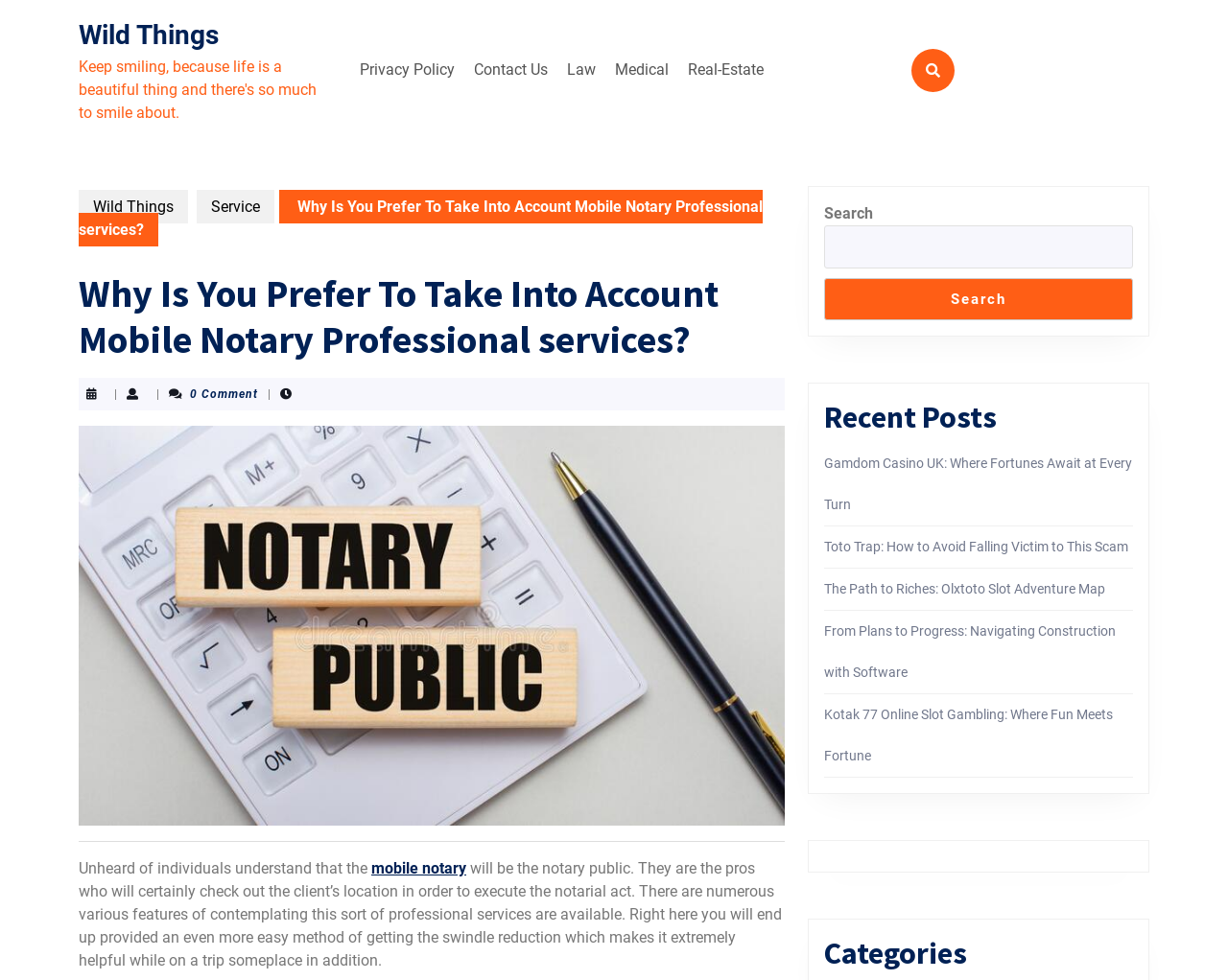Please extract and provide the main headline of the webpage.

Why Is You Prefer To Take Into Account Mobile Notary Professional services?